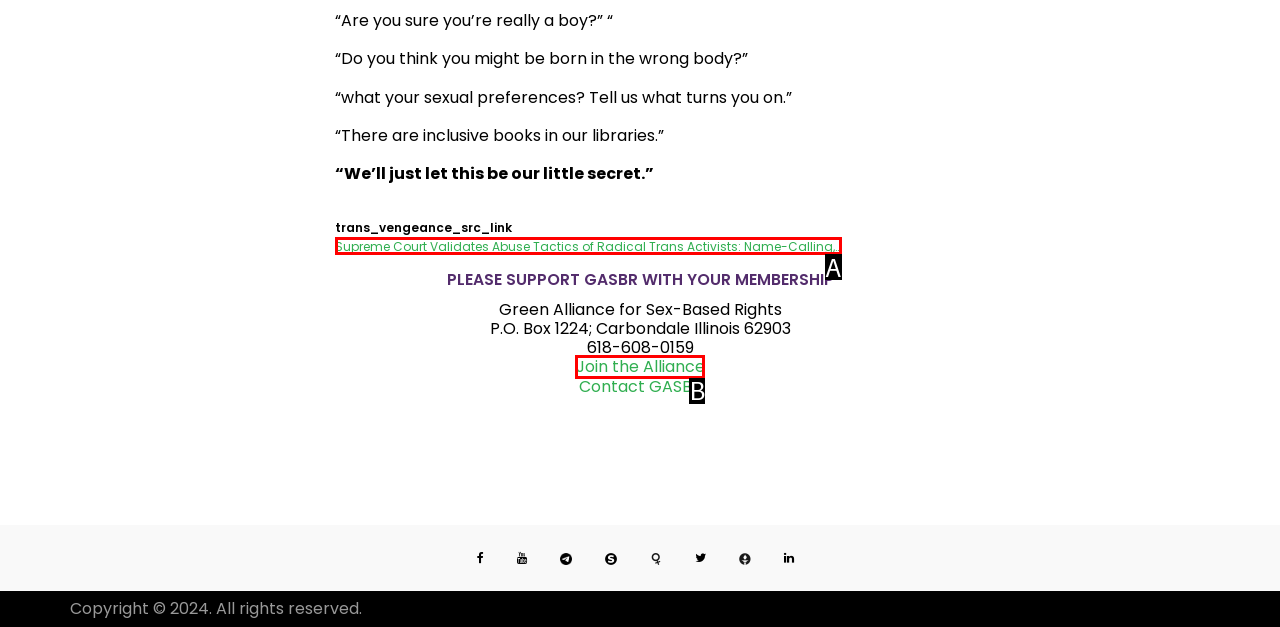Determine which option matches the element description: Join the Alliance
Reply with the letter of the appropriate option from the options provided.

B